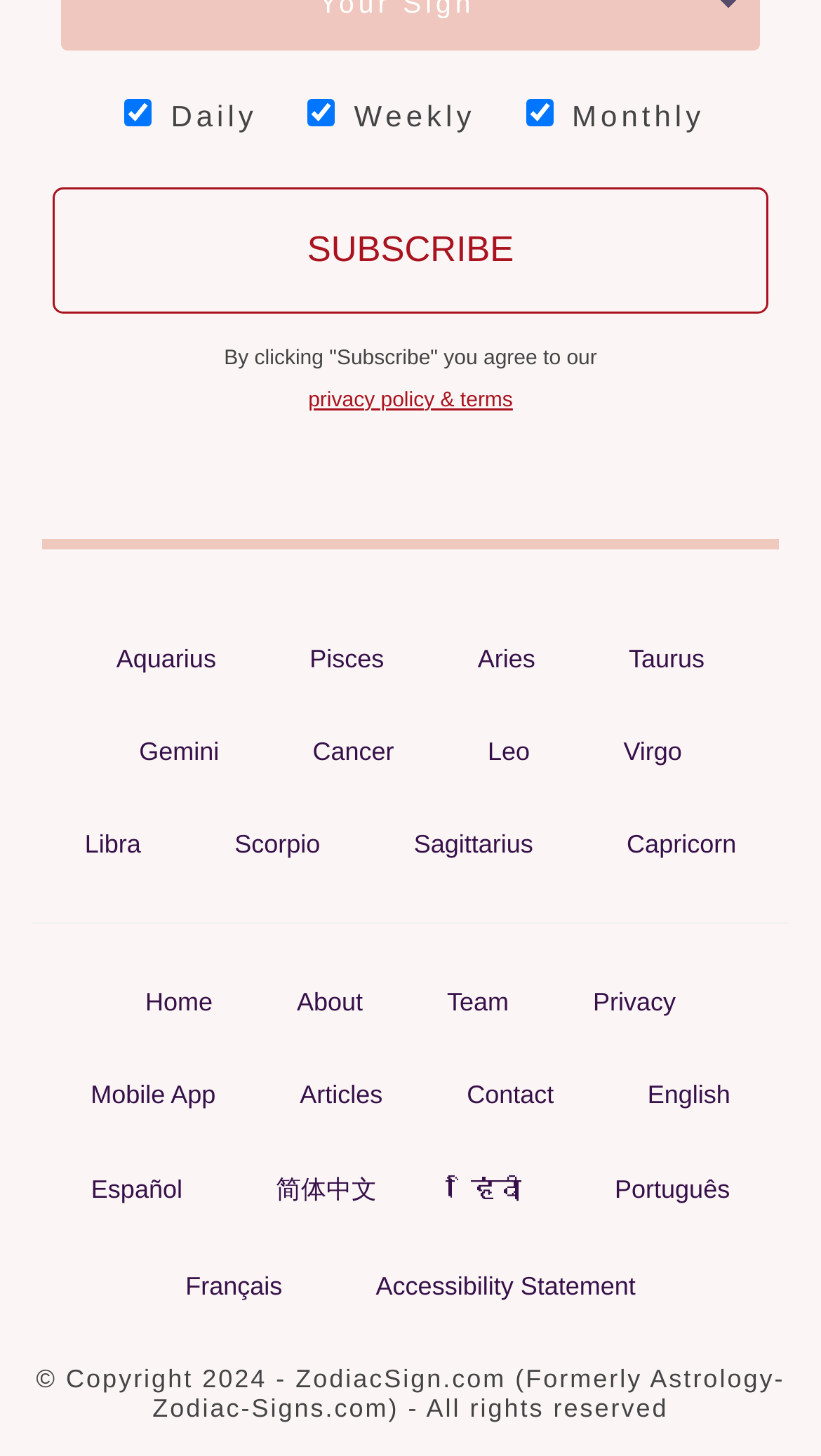What is the purpose of the 'SUBSCRIBE' button?
Using the image, respond with a single word or phrase.

Subscribe to updates